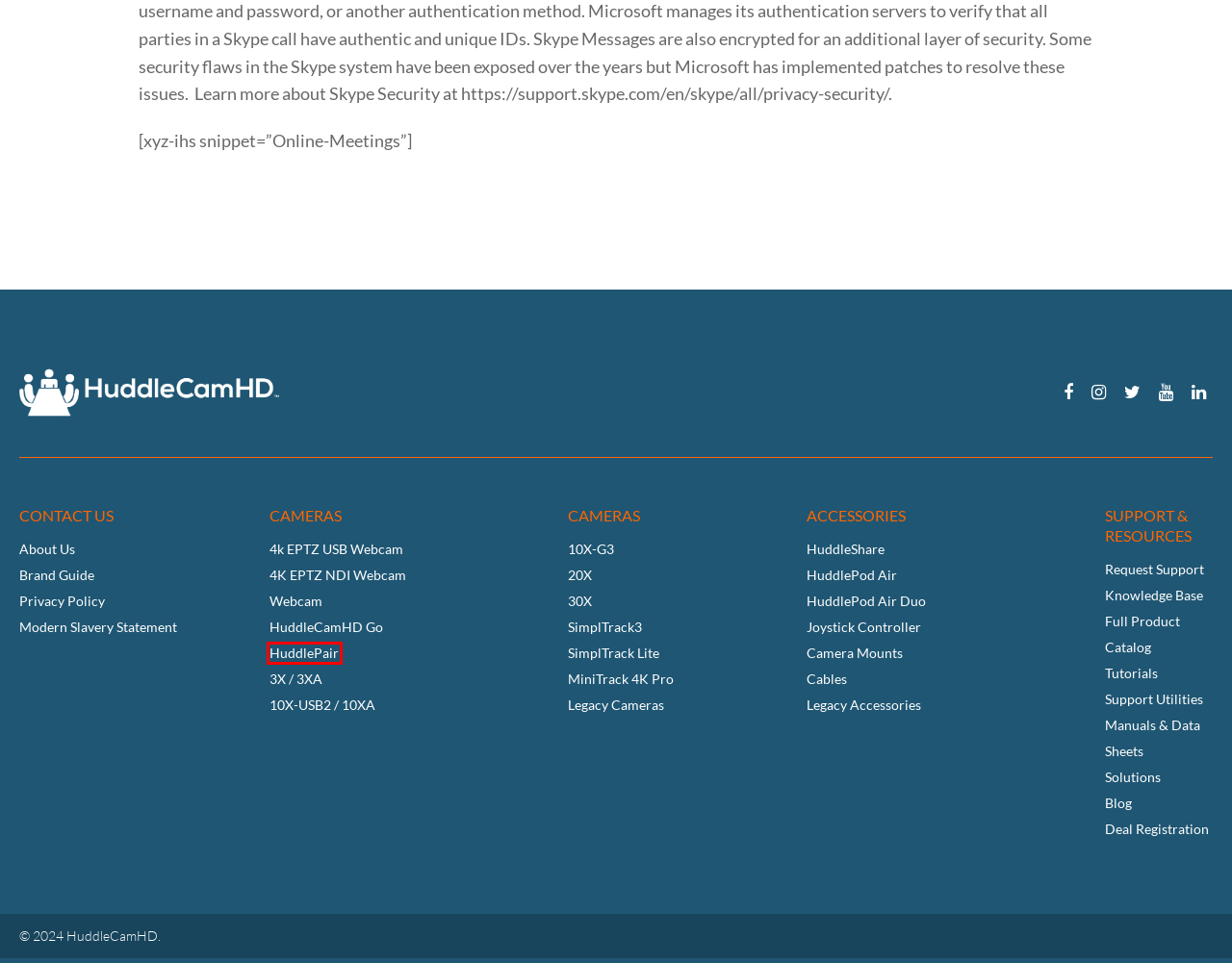You have a screenshot of a webpage, and a red bounding box highlights an element. Select the webpage description that best fits the new page after clicking the element within the bounding box. Options are:
A. HuddleCamHD 10x-G3 - 10X Optical Zoom Webcam for Video Conference
B. 20X - HuddleCamHD
C. Universal Wall and Ceiling Mounts and Brackets for PTZ Camera
D. HuddleShare wireless content sharing device - HuddleCamHD
E. HuddlePair - A Wireless USB Speakerphone and Webcam Combo
F. 30X - HuddleCamHD
G. PTZ Camera Joystick Controller with Six Quick Buttons and OSD
H. MiniTrack 4K Pro - HuddleCamHD

E